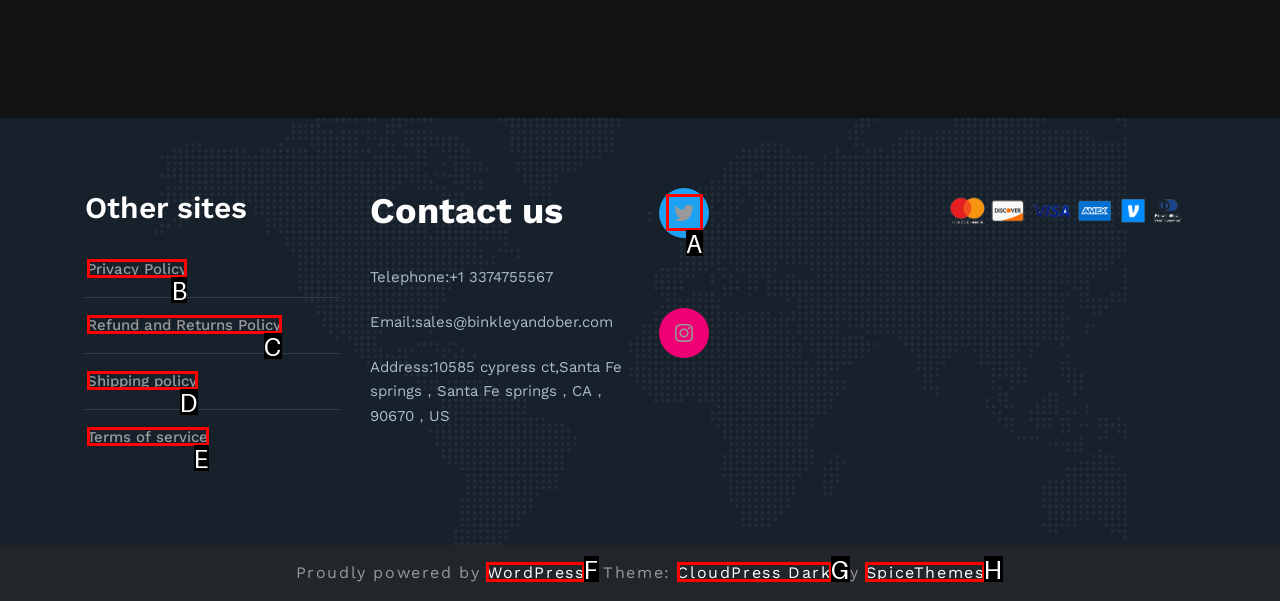Select the appropriate HTML element that needs to be clicked to execute the following task: View privacy policy. Respond with the letter of the option.

B